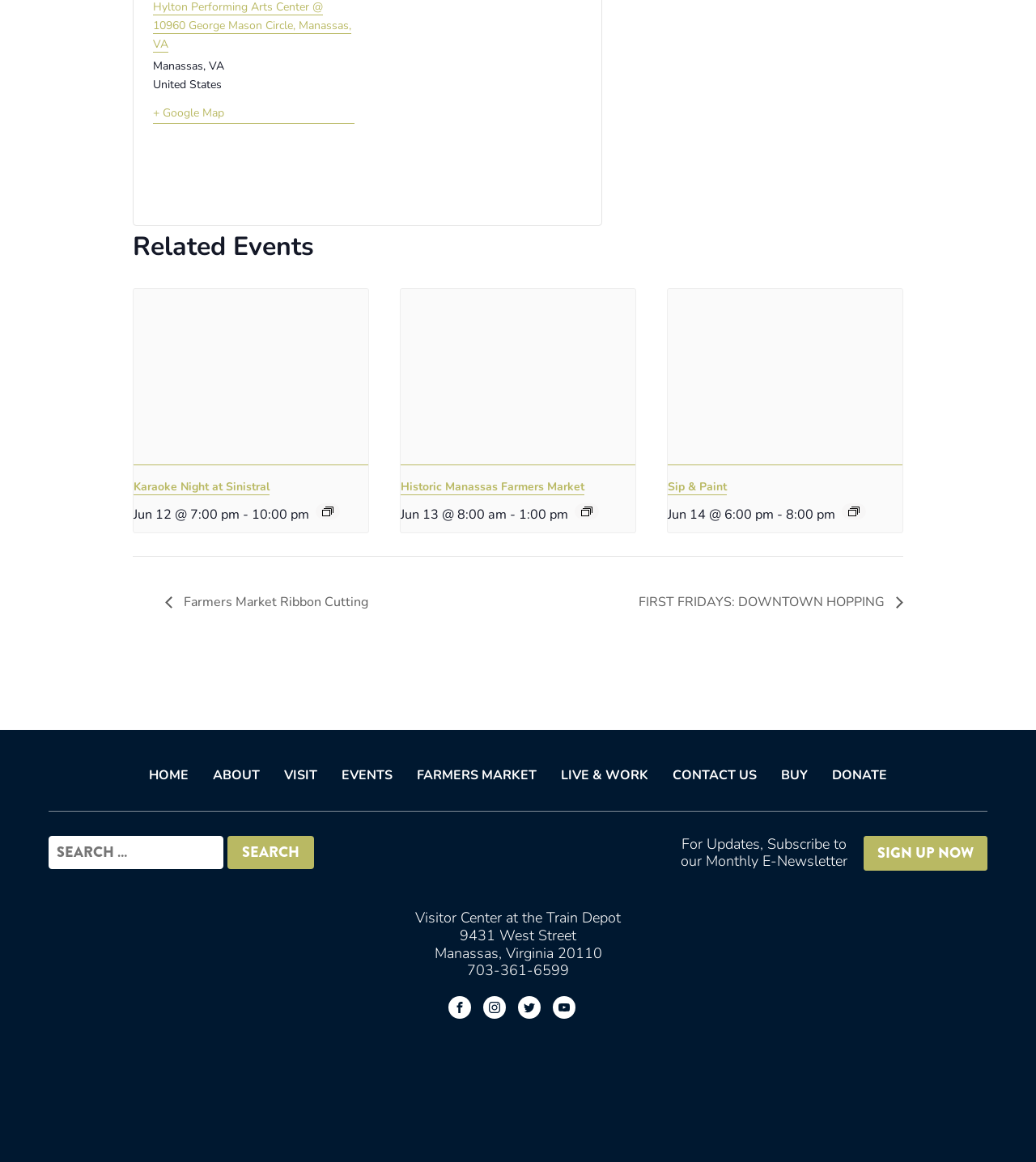Please determine the bounding box coordinates of the element to click in order to execute the following instruction: "View Karaoke Night at Sinistral event". The coordinates should be four float numbers between 0 and 1, specified as [left, top, right, bottom].

[0.129, 0.412, 0.26, 0.426]